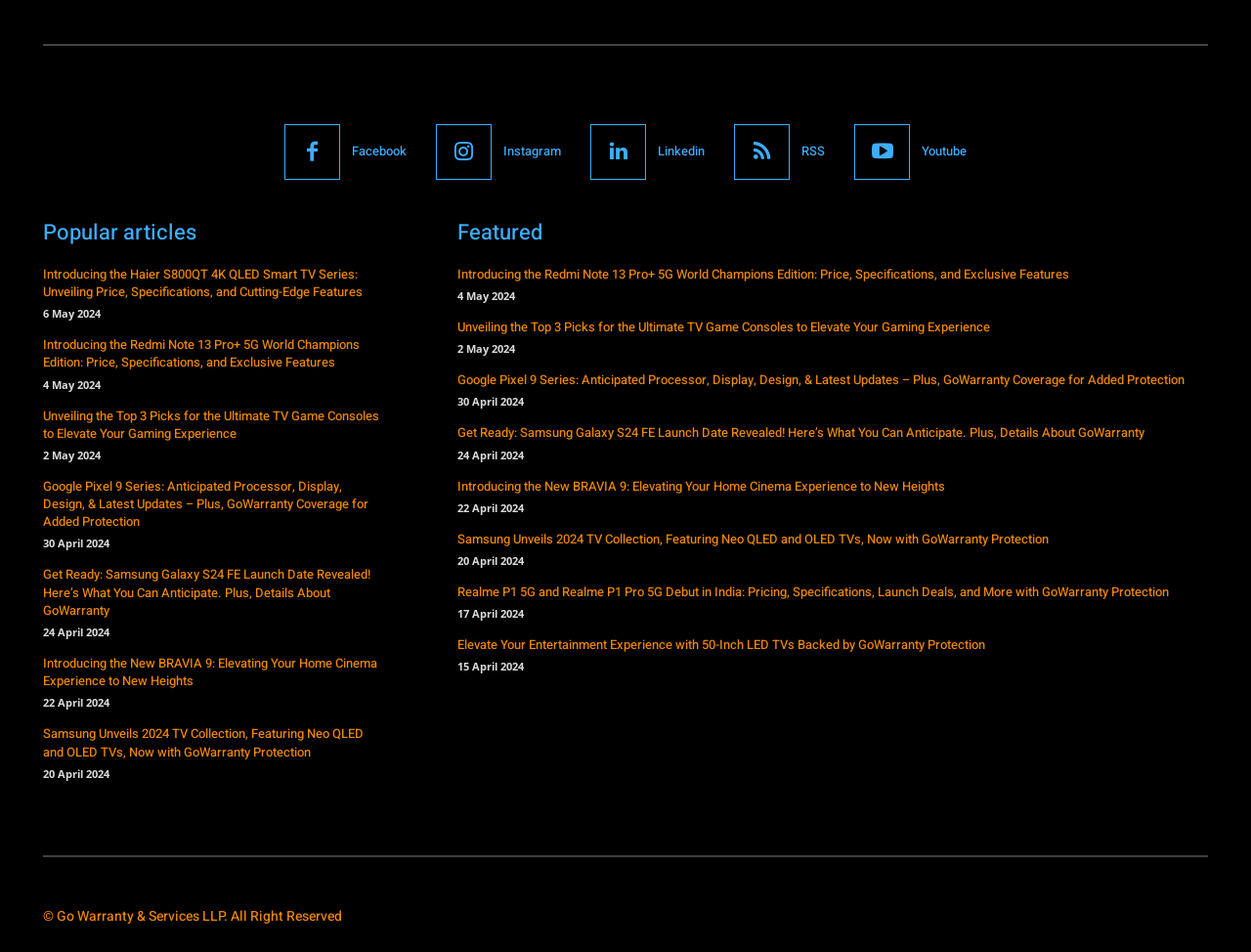Provide a short, one-word or phrase answer to the question below:
What is the copyright information at the bottom of the webpage?

© Go Warranty & Services LLP. All Right Reserved